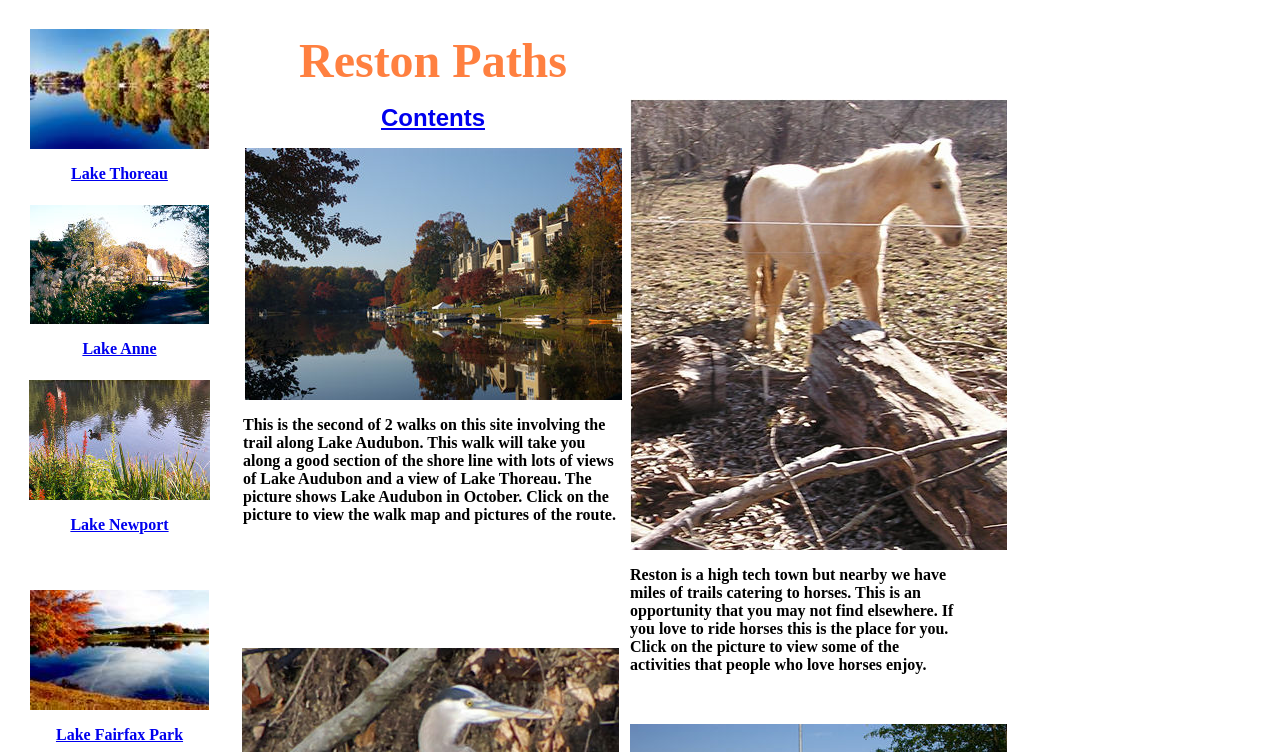What is the season depicted in the Lake Audubon picture?
From the details in the image, provide a complete and detailed answer to the question.

The StaticText element mentions that the picture shows Lake Audubon in October, indicating that the picture was taken during the fall season.